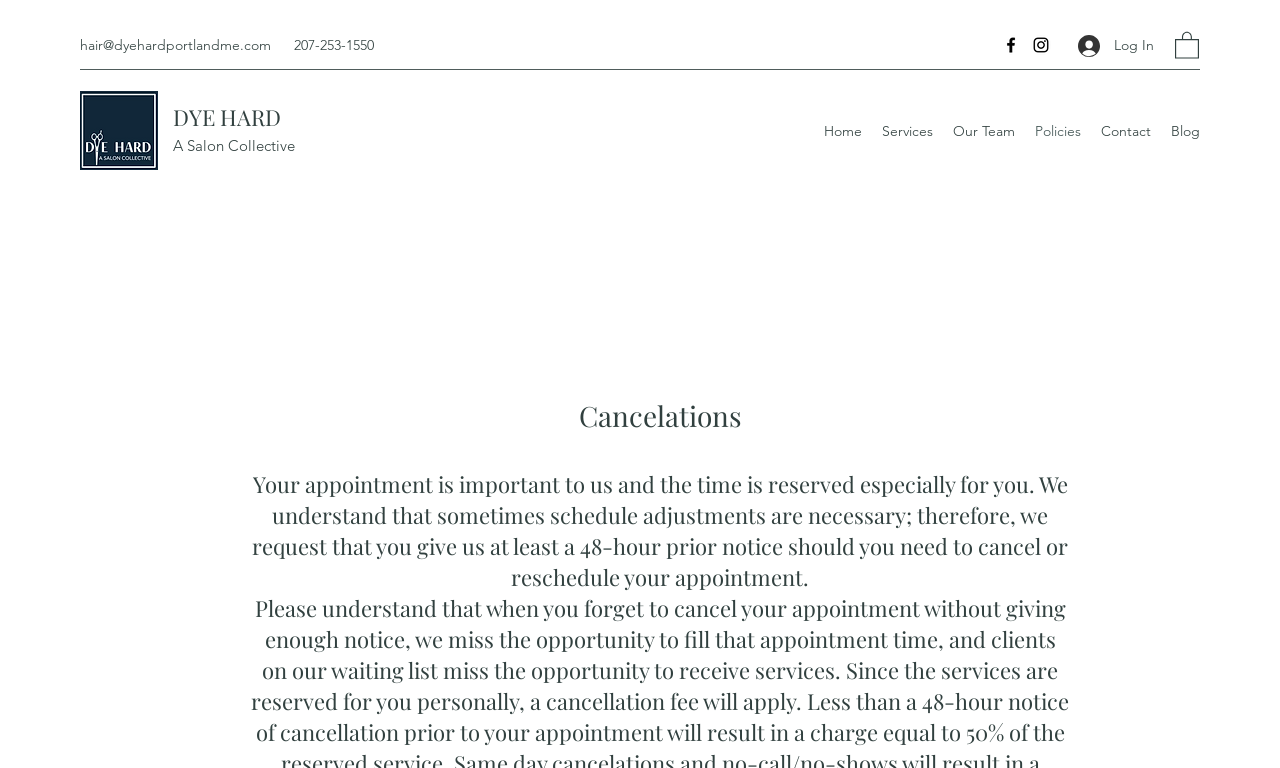Please determine the bounding box coordinates of the area that needs to be clicked to complete this task: 'Click the Log In button'. The coordinates must be four float numbers between 0 and 1, formatted as [left, top, right, bottom].

[0.831, 0.036, 0.912, 0.084]